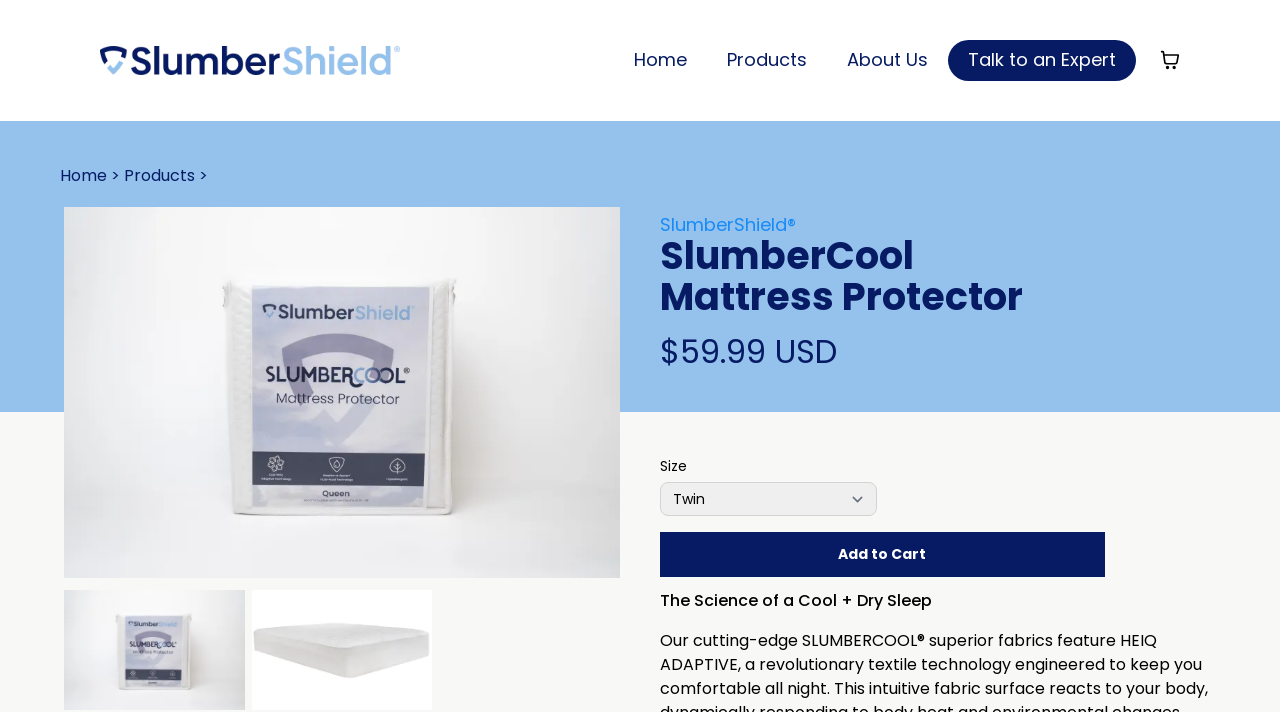What is the price of the SlumberCool Mattress Protector?
Based on the visual information, provide a detailed and comprehensive answer.

I found the price of the SlumberCool Mattress Protector by looking at the StaticText element with the text '$59.99' located at [0.515, 0.462, 0.598, 0.526].